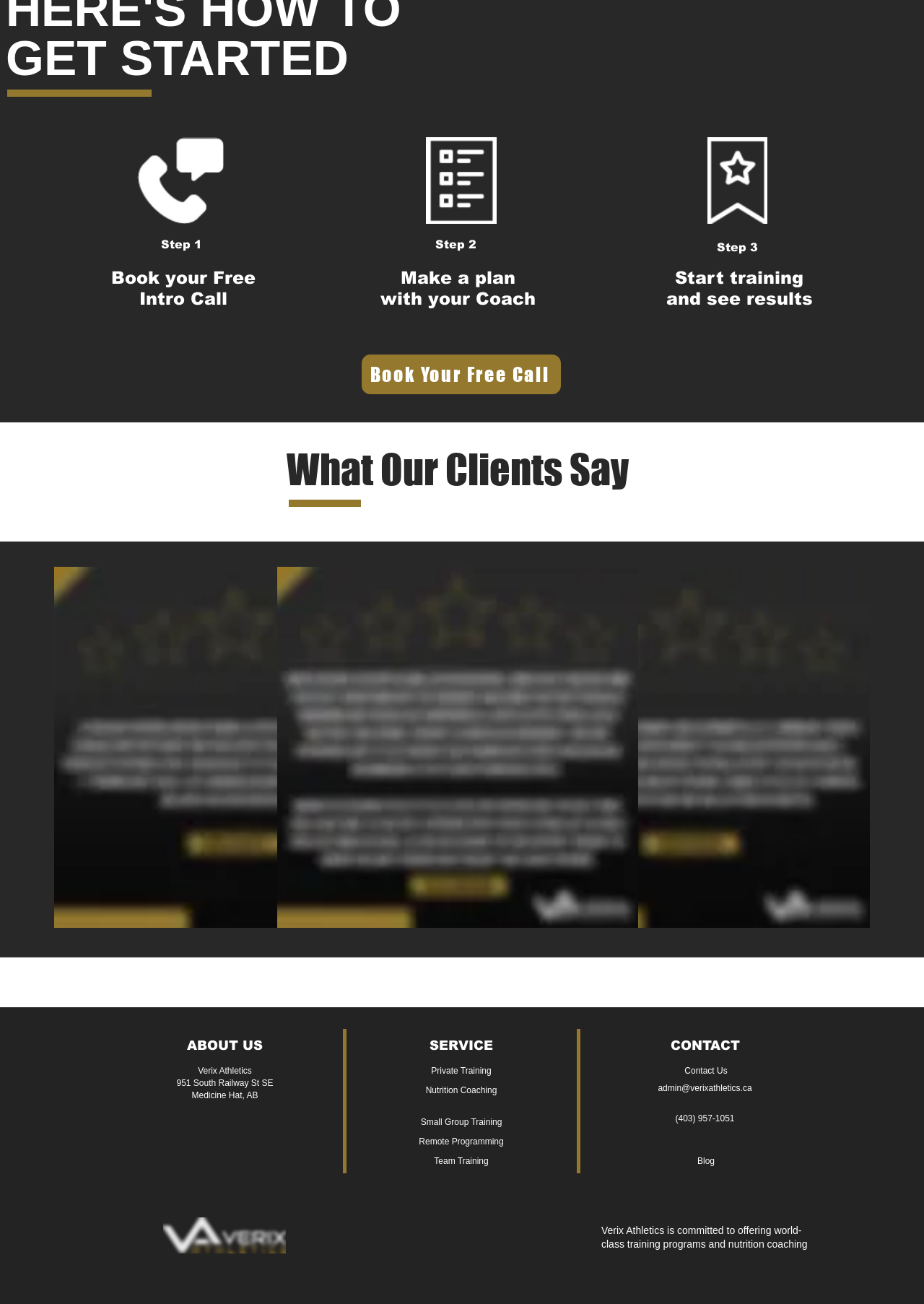What services are offered by Verix Athletics?
Based on the screenshot, answer the question with a single word or phrase.

Remote Programming, Team Training, etc.